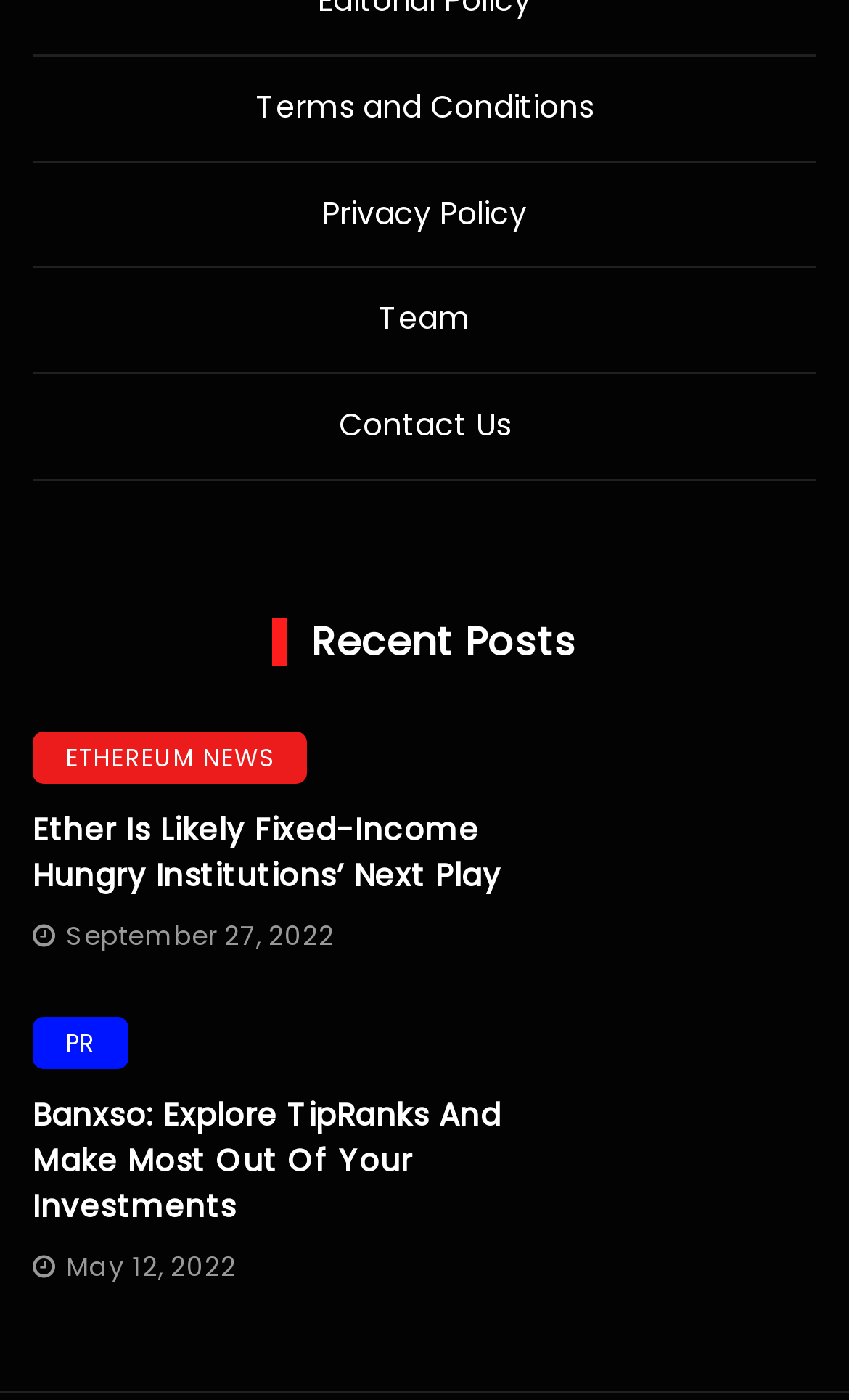Please locate the bounding box coordinates of the element that should be clicked to achieve the given instruction: "Check ETHEREUM NEWS".

[0.038, 0.522, 0.362, 0.559]